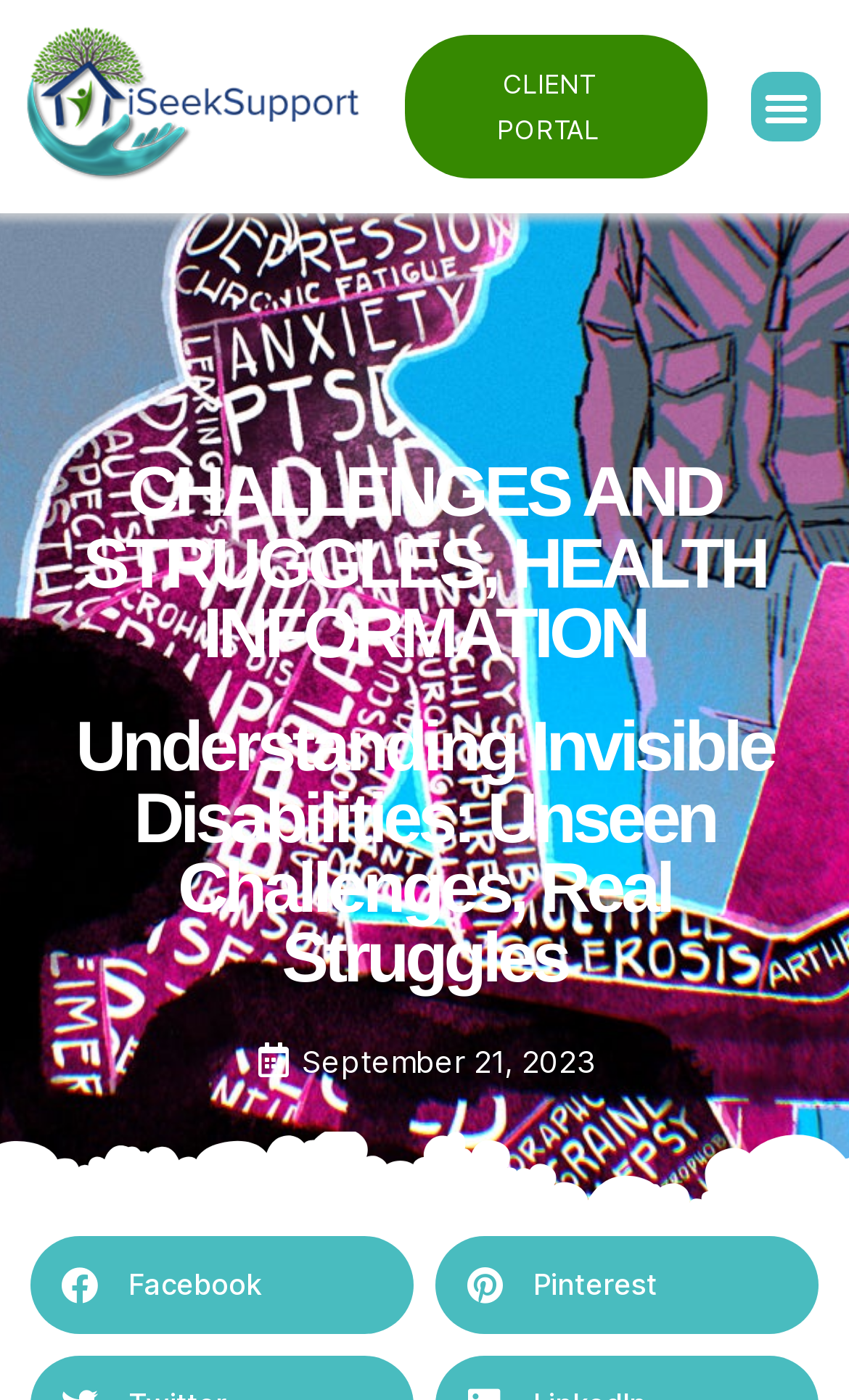What is the main topic of the webpage?
Please provide a comprehensive answer based on the information in the image.

Based on the webpage structure and content, the main topic is about understanding invisible disabilities, which is evident from the heading 'Understanding Invisible Disabilities: Unseen Challenges, Real Struggles' and the links 'CHALLENGES AND STRUGGLES' and 'HEALTH INFORMATION'.